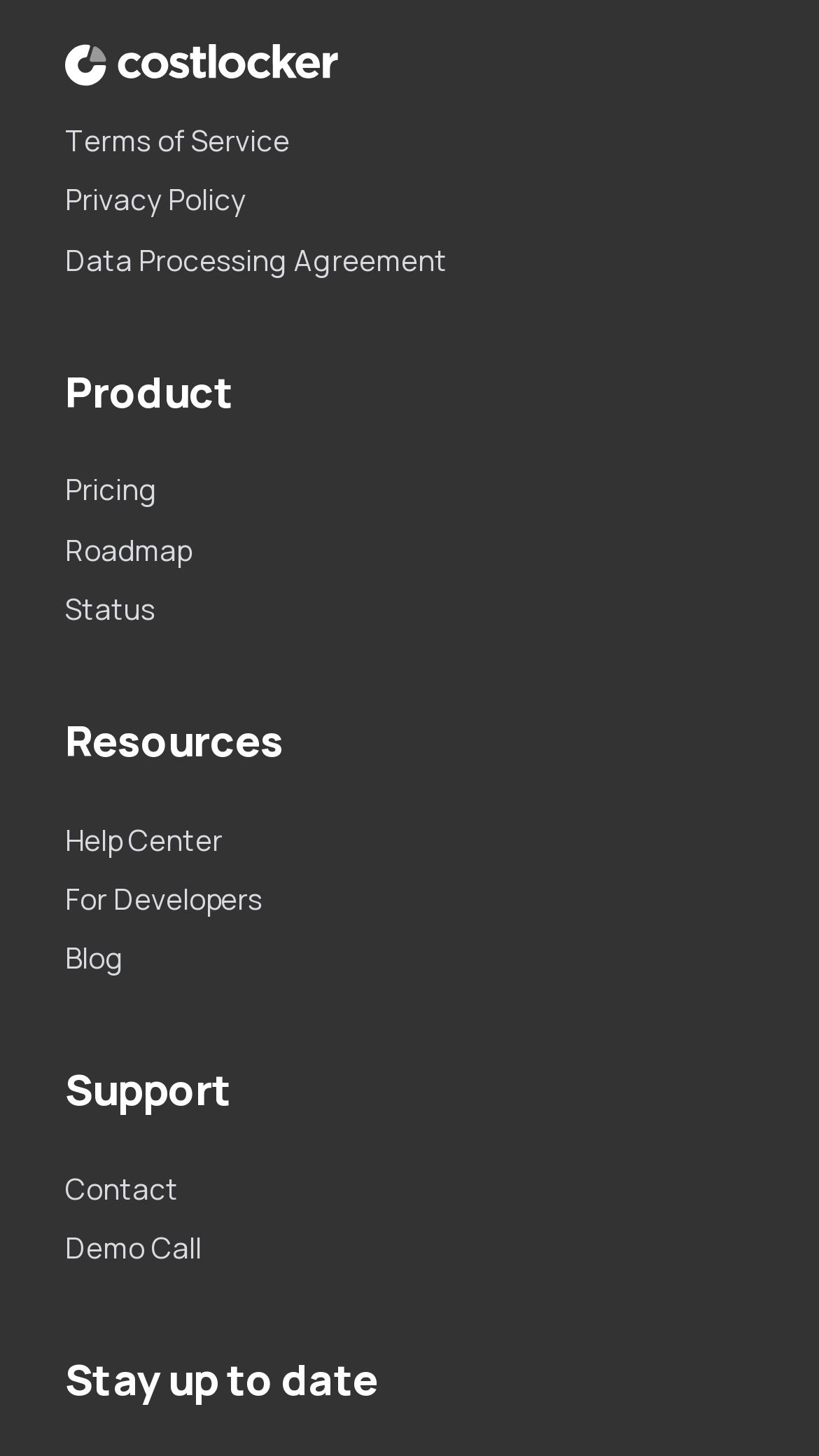Give a one-word or short phrase answer to the question: 
How many headings are there in the webpage?

4